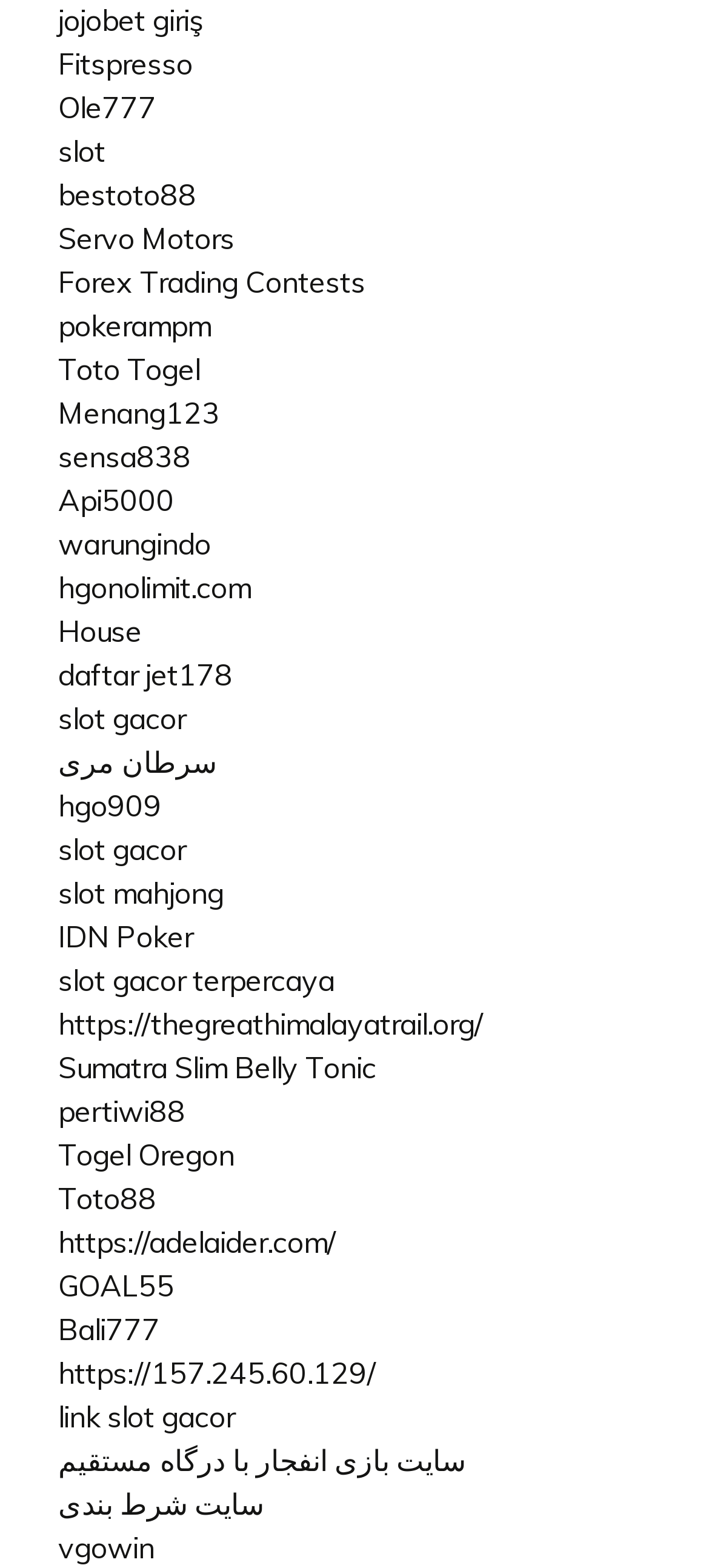Locate the bounding box coordinates of the area that needs to be clicked to fulfill the following instruction: "Access IDN Poker website". The coordinates should be in the format of four float numbers between 0 and 1, namely [left, top, right, bottom].

[0.082, 0.585, 0.272, 0.609]